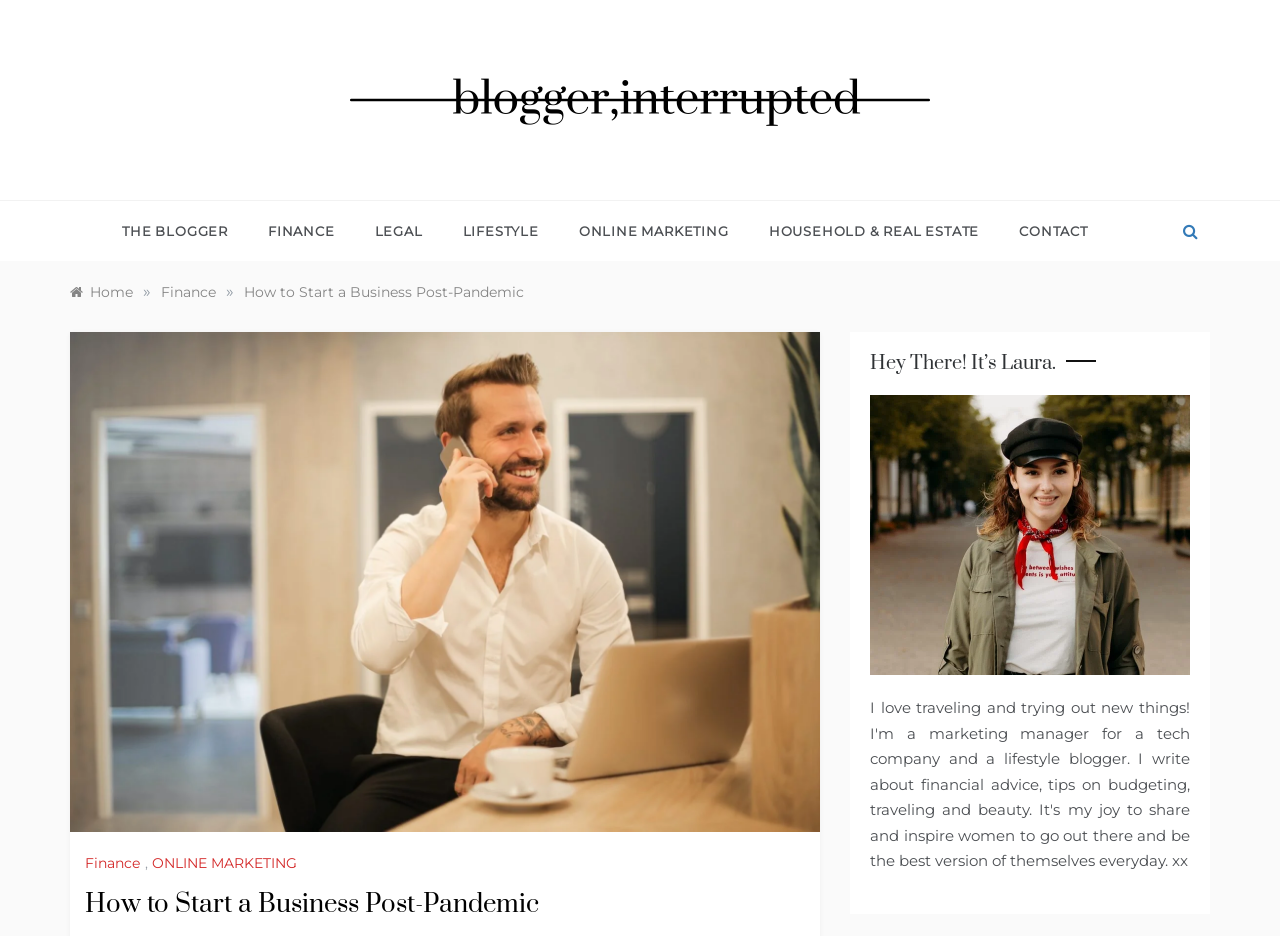Convey a detailed summary of the webpage, mentioning all key elements.

This webpage is about starting a business post-pandemic. At the top, there is a logo and a link to "Blogger, Interrupted" on the left, and a heading with the same text. Below the logo, there are several links to different categories, including "THE BLOGGER", "FINANCE", "LEGAL", "LIFESTYLE", "ONLINE MARKETING", "HOUSEHOLD & REAL ESTATE", and "CONTACT", arranged horizontally across the page.

On the left side, there is a navigation menu with breadcrumbs, showing the path "Home » Finance » How to Start a Business Post-Pandemic". The current page title "How to Start a Business Post-Pandemic" is also a link. Below the navigation menu, there is a large image related to the topic, taking up most of the page's width.

At the bottom of the page, there is a heading "Hey There! It’s Laura." followed by a figure containing an image, likely a profile picture or an avatar. The image is positioned below the heading and takes up a significant portion of the page's width.

There are also some links and text at the bottom of the page, including a link to "Finance" and a link to "ONLINE MARKETING", separated by a comma.